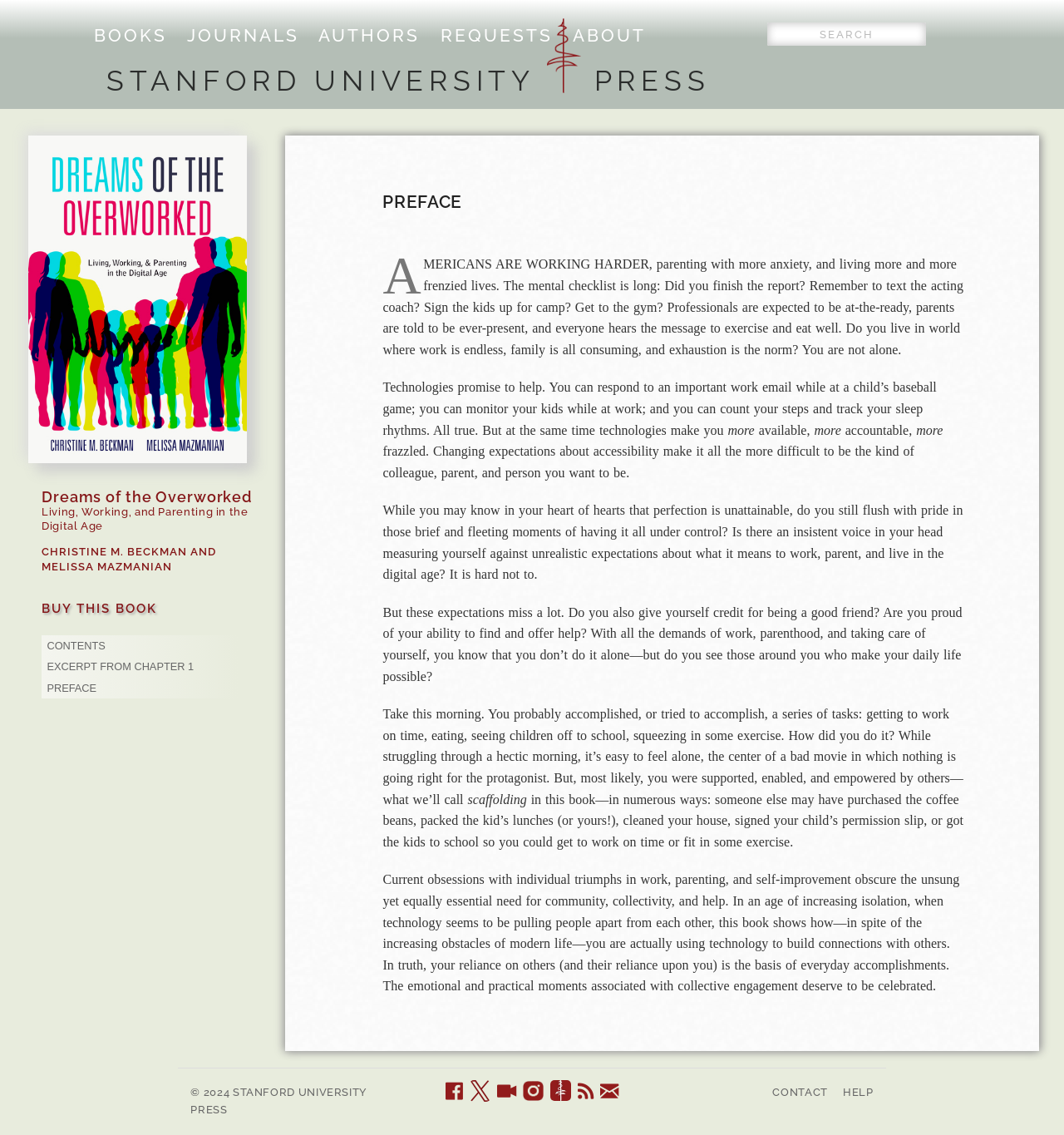Please mark the bounding box coordinates of the area that should be clicked to carry out the instruction: "Search for a book".

[0.721, 0.02, 0.871, 0.04]